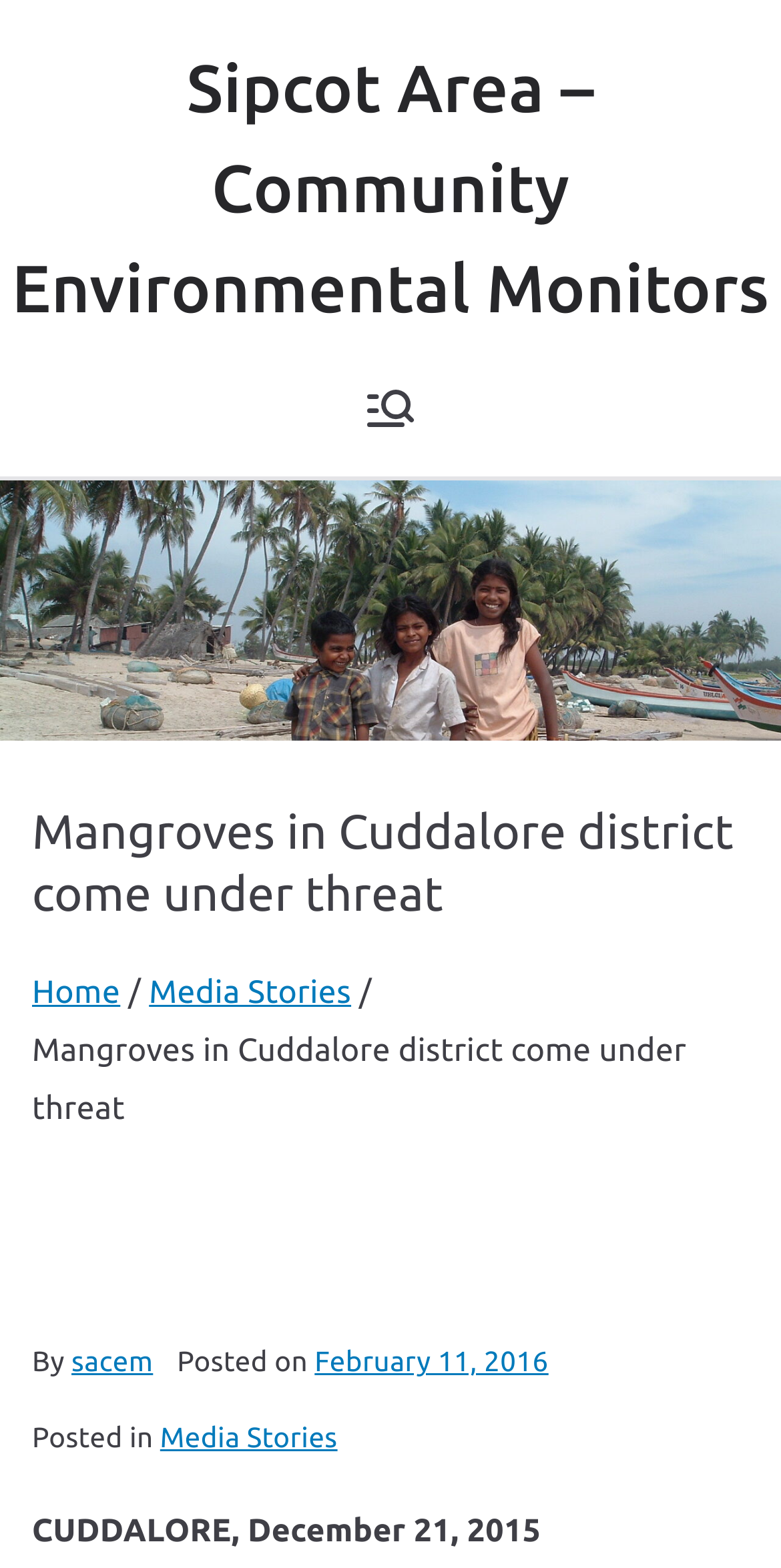Articulate a complete and detailed caption of the webpage elements.

The webpage appears to be a news article or blog post about mangroves in Cuddalore district coming under threat. At the top left of the page, there is a link to "Sipcot Area – Community Environmental Monitors". Below this, there is a button labeled "Primary Menu" with an accompanying image. 

The main heading of the article, "Mangroves in Cuddalore district come under threat", is prominently displayed in the middle of the page. Below the heading, there is a navigation section labeled "Breadcrumbs" which contains links to "Home" and "Media Stories". 

The article's content starts with a brief description, followed by information about the author and the date of posting, "February 11, 2016". The article is categorized under "Media Stories" and has a specific location mentioned, "CUDDALORE, December 21, 2015".